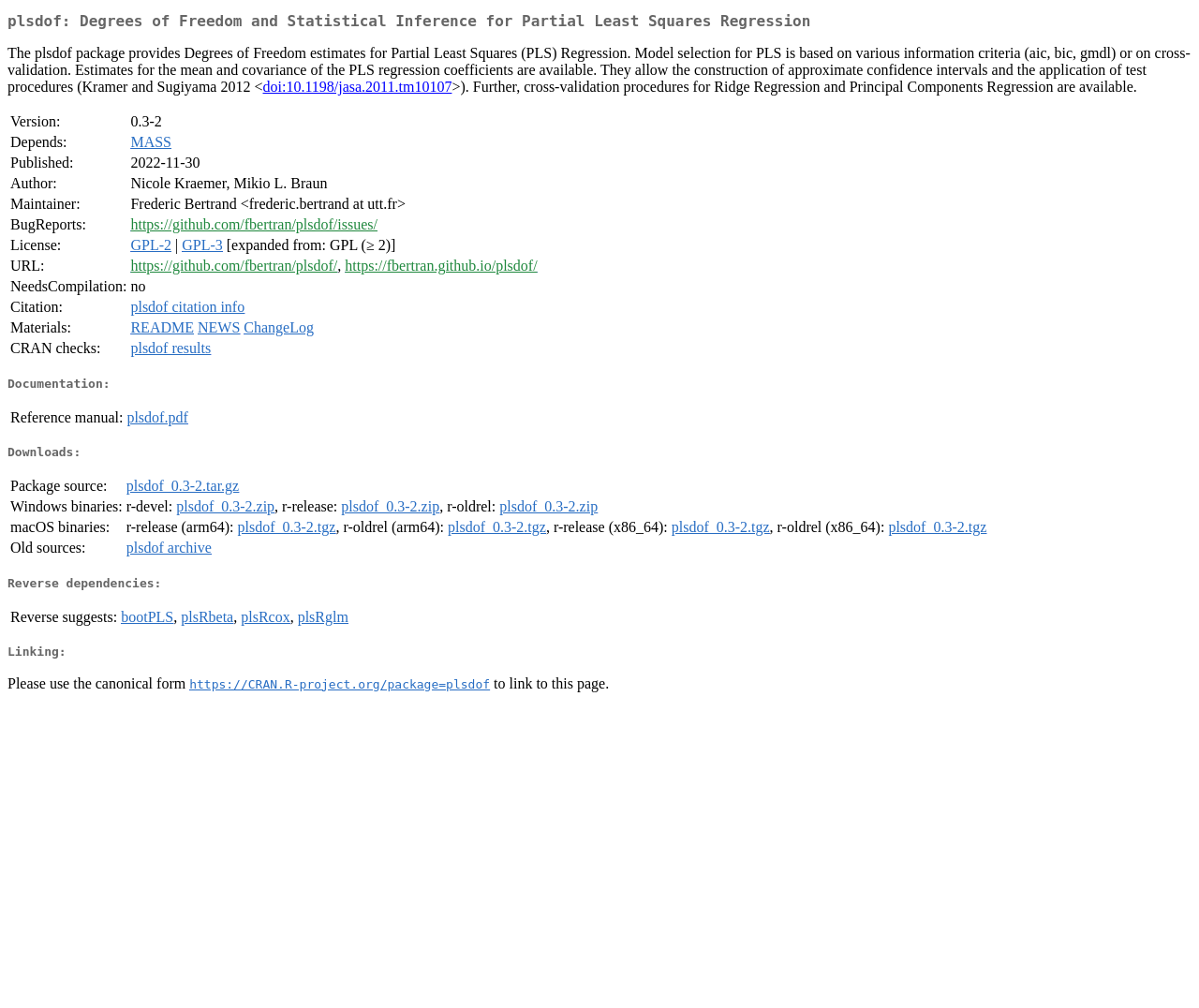Identify the bounding box coordinates of the region that needs to be clicked to carry out this instruction: "Download the package source". Provide these coordinates as four float numbers ranging from 0 to 1, i.e., [left, top, right, bottom].

[0.105, 0.474, 0.199, 0.49]